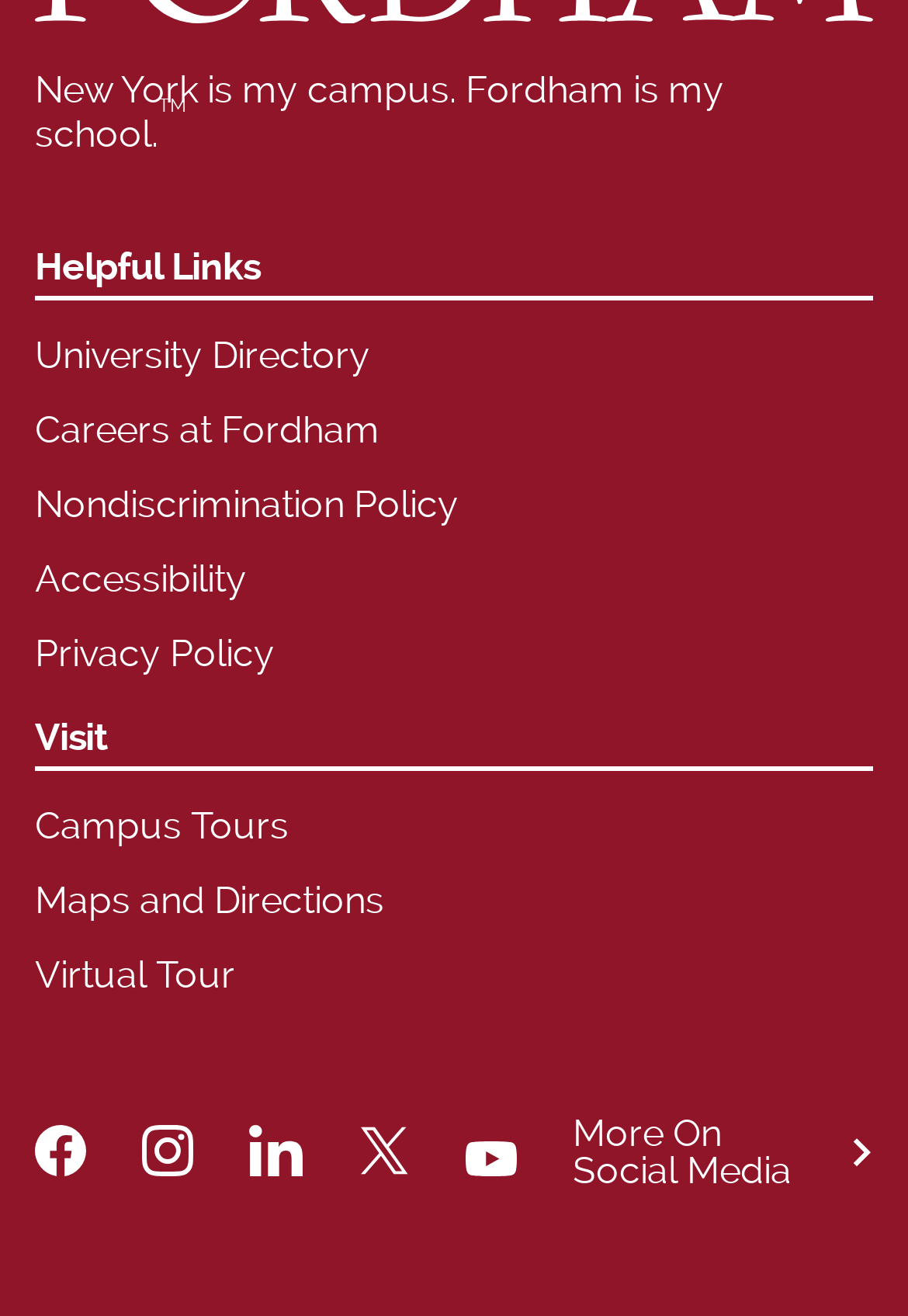Please find the bounding box coordinates of the element that you should click to achieve the following instruction: "Read Nondiscrimination Policy". The coordinates should be presented as four float numbers between 0 and 1: [left, top, right, bottom].

[0.038, 0.37, 0.505, 0.398]